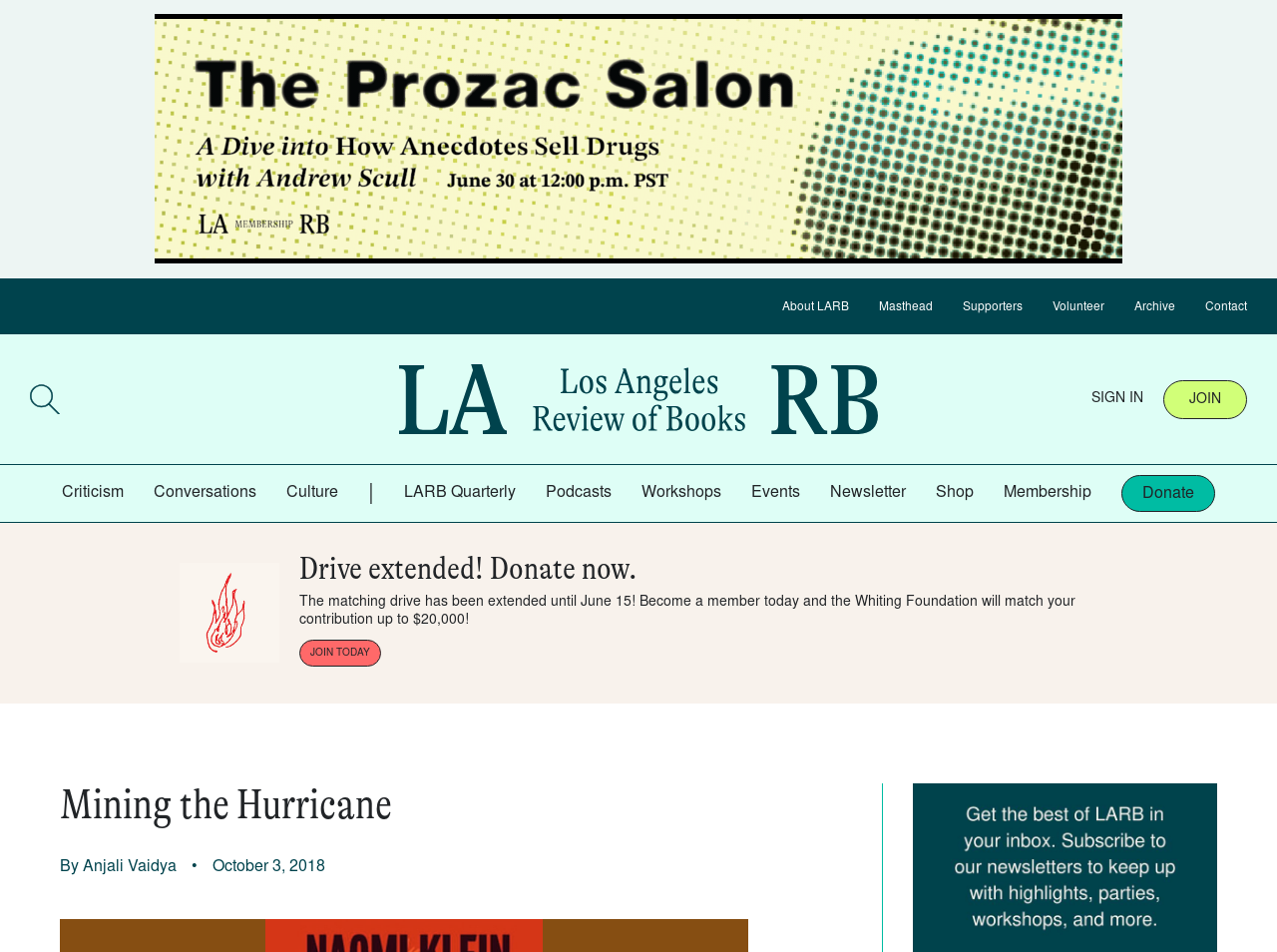Illustrate the webpage with a detailed description.

The webpage is a review article from the Los Angeles Review of Books, titled "Mining the Hurricane". The article is a review of Naomi Klein's book "The Battle for Paradise: Puerto Rico Takes on the Disaster Capitalists" by Anjali Vaidya. 

At the top of the page, there is an advertisement iframe taking up most of the width. Below the advertisement, there are several links to different sections of the website, including "About LARB", "Masthead", "Supporters", "Volunteer", "Archive", and "Contact". 

On the left side of the page, there are two images, one above the other. The top image is smaller, and the bottom image is larger and takes up more space. 

To the right of the images, there are several links to different categories, including "Criticism", "Conversations", "Culture", "LARB Quarterly", "Podcasts", "Workshops", "Events", "Newsletter", "Shop", "Membership", and "Donate". 

Below these links, there is a section with a heading that says "Drive extended! Donate now." This section contains a paragraph of text explaining that the matching drive has been extended until June 15, and encouraging readers to become members. There is also a "JOIN TODAY" link and an image of water. 

The main article begins below this section, with a heading that says "Mining the Hurricane" and a subheading that says "By Anjali Vaidya • October 3, 2018". The article is written by Anjali Vaidya and reviews Naomi Klein's book.